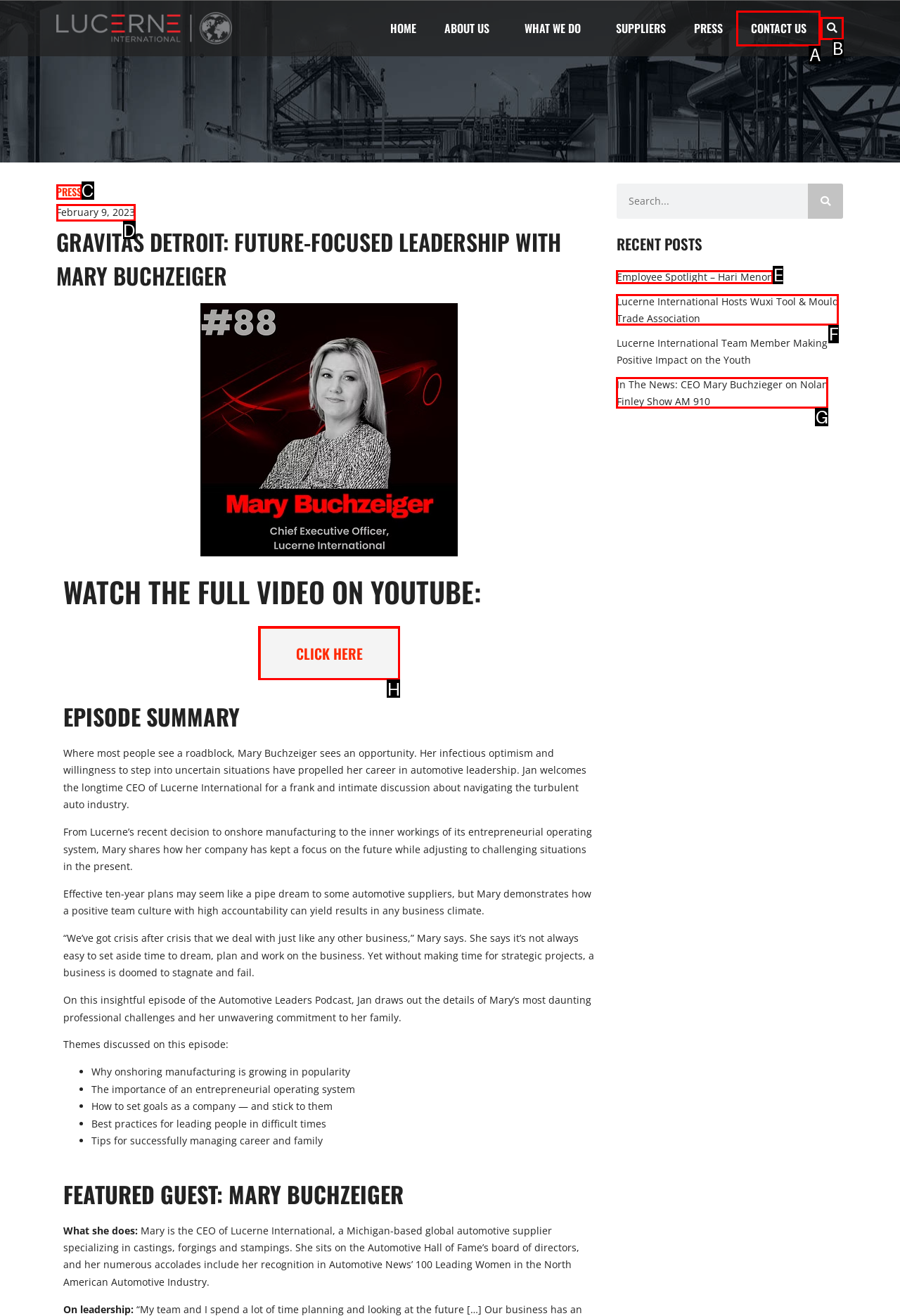Select the right option to accomplish this task: Search for something. Reply with the letter corresponding to the correct UI element.

B